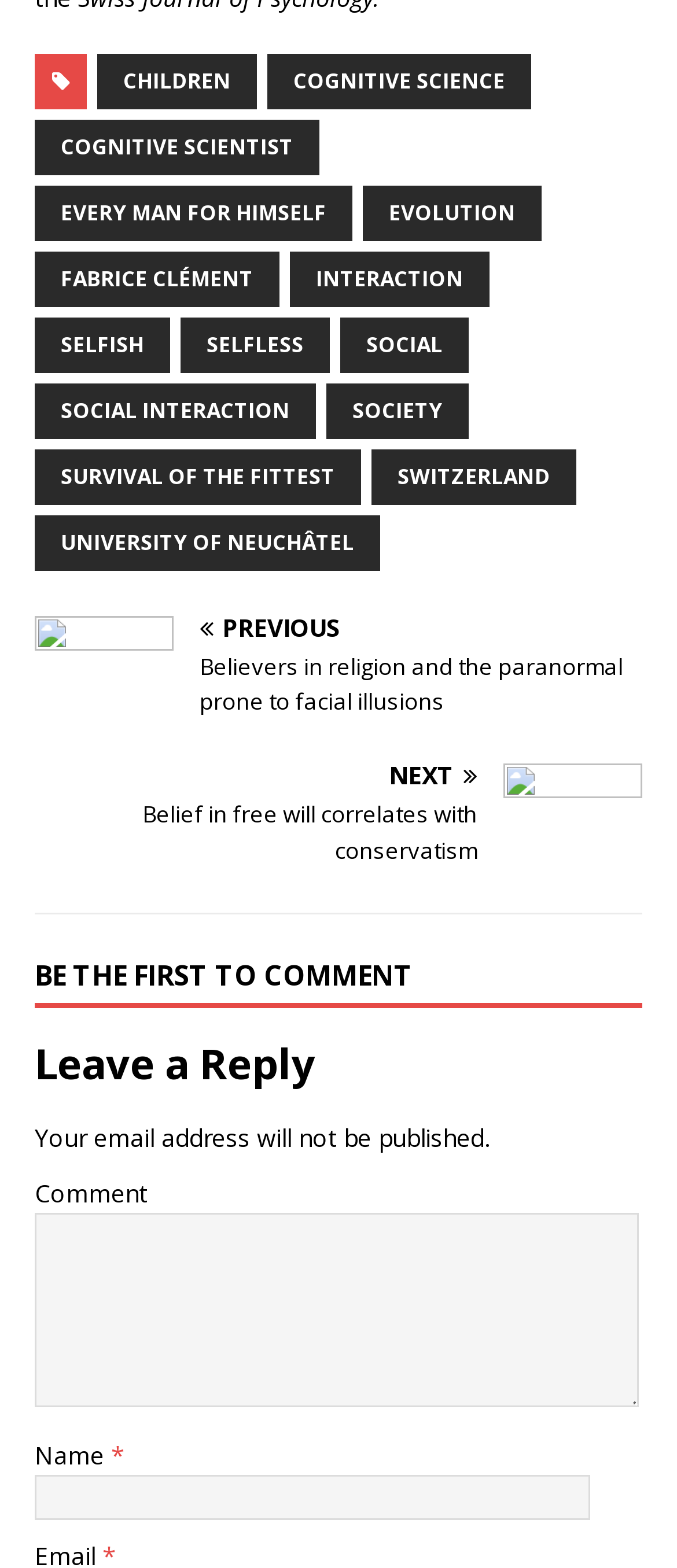Please answer the following question using a single word or phrase: 
What is the purpose of the textbox at the bottom of the webpage?

Leave a comment